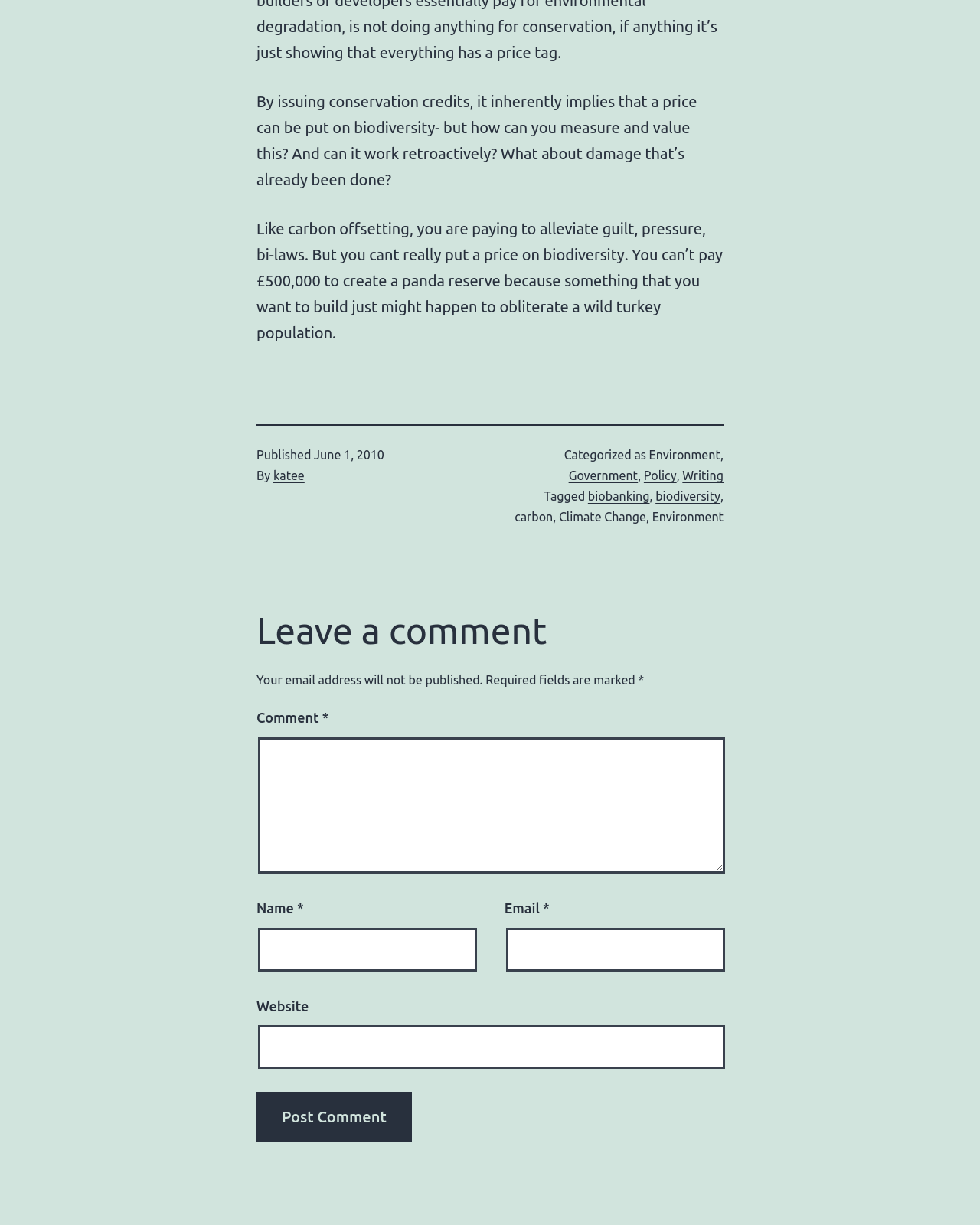Please determine the bounding box coordinates of the element to click in order to execute the following instruction: "Visit the Environment category". The coordinates should be four float numbers between 0 and 1, specified as [left, top, right, bottom].

[0.662, 0.365, 0.735, 0.377]